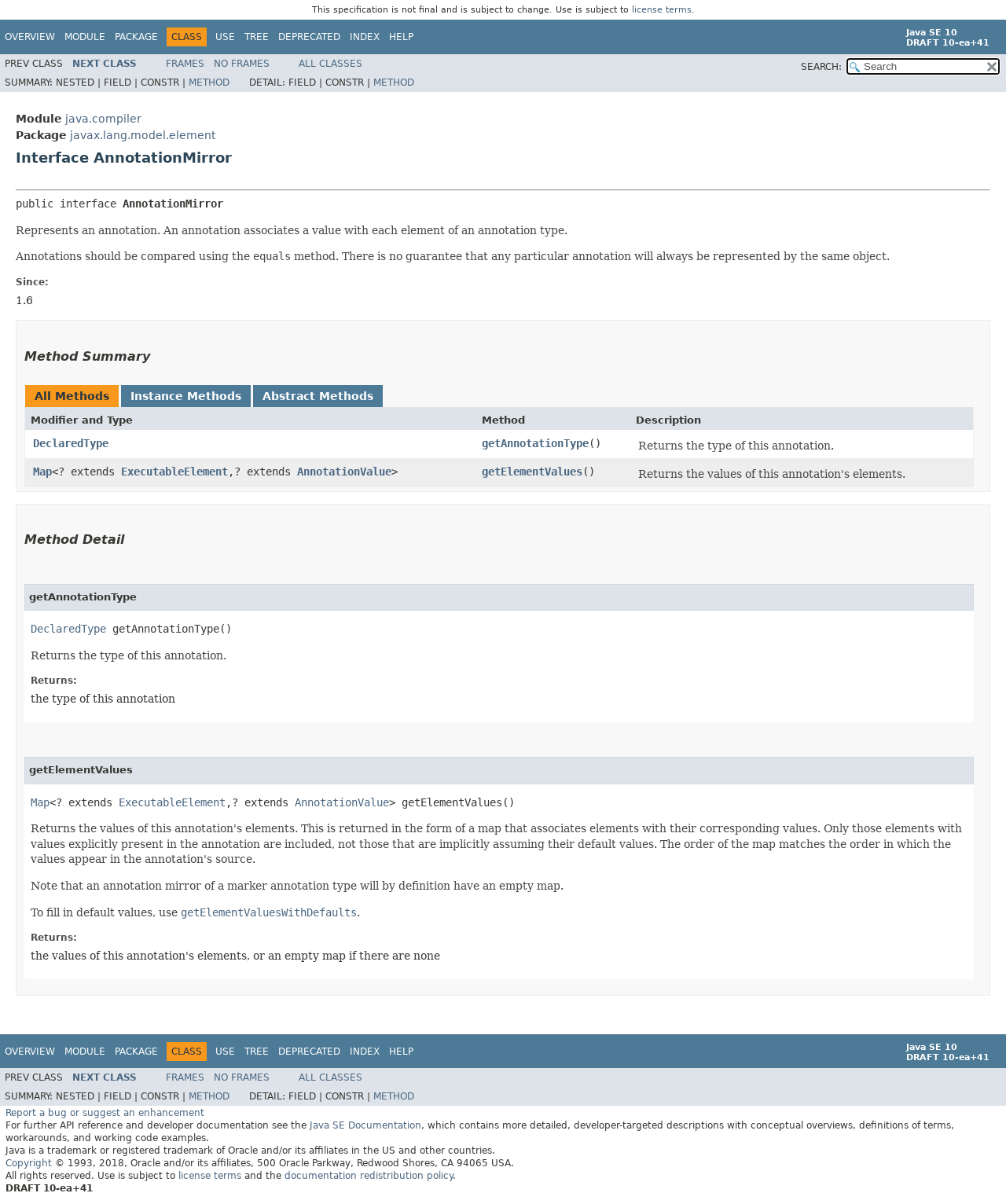Create a detailed narrative of the webpage’s visual and textual elements.

This webpage is about the Java SE 10 documentation for the AnnotationMirror interface. At the top, there is a warning message stating that the specification is not final and is subject to change, with a link to the license terms. Below this, there is a navigation menu with links to OVERVIEW, MODULE, PACKAGE, CLASS, USE, TREE, DEPRECATED, INDEX, and HELP.

On the right side of the page, there are two lines of text: "Java SE 10" and "DRAFT 10-ea+41". Below this, there are links to PREV CLASS, NEXT CLASS, FRAMES, NO FRAMES, and ALL CLASSES. There is also a search box with a button labeled "reset".

The main content of the page is divided into several sections. The first section is a summary of the AnnotationMirror interface, which includes a brief description and links to related methods. Below this, there is a detailed description of the interface, including its purpose and behavior.

The next section is a table of methods, with columns for the modifier and type, method name, and description. The table has two rows, each describing a method: getAnnotationType() and getElementValues().

Following the table, there is a section titled "Method Detail" that provides more detailed information about each method. The first method described is getAnnotationType(), which returns the type of the annotation. The description includes a link to the DeclaredType interface.

Overall, the webpage provides detailed documentation for the AnnotationMirror interface in Java SE 10, including its purpose, behavior, and methods.